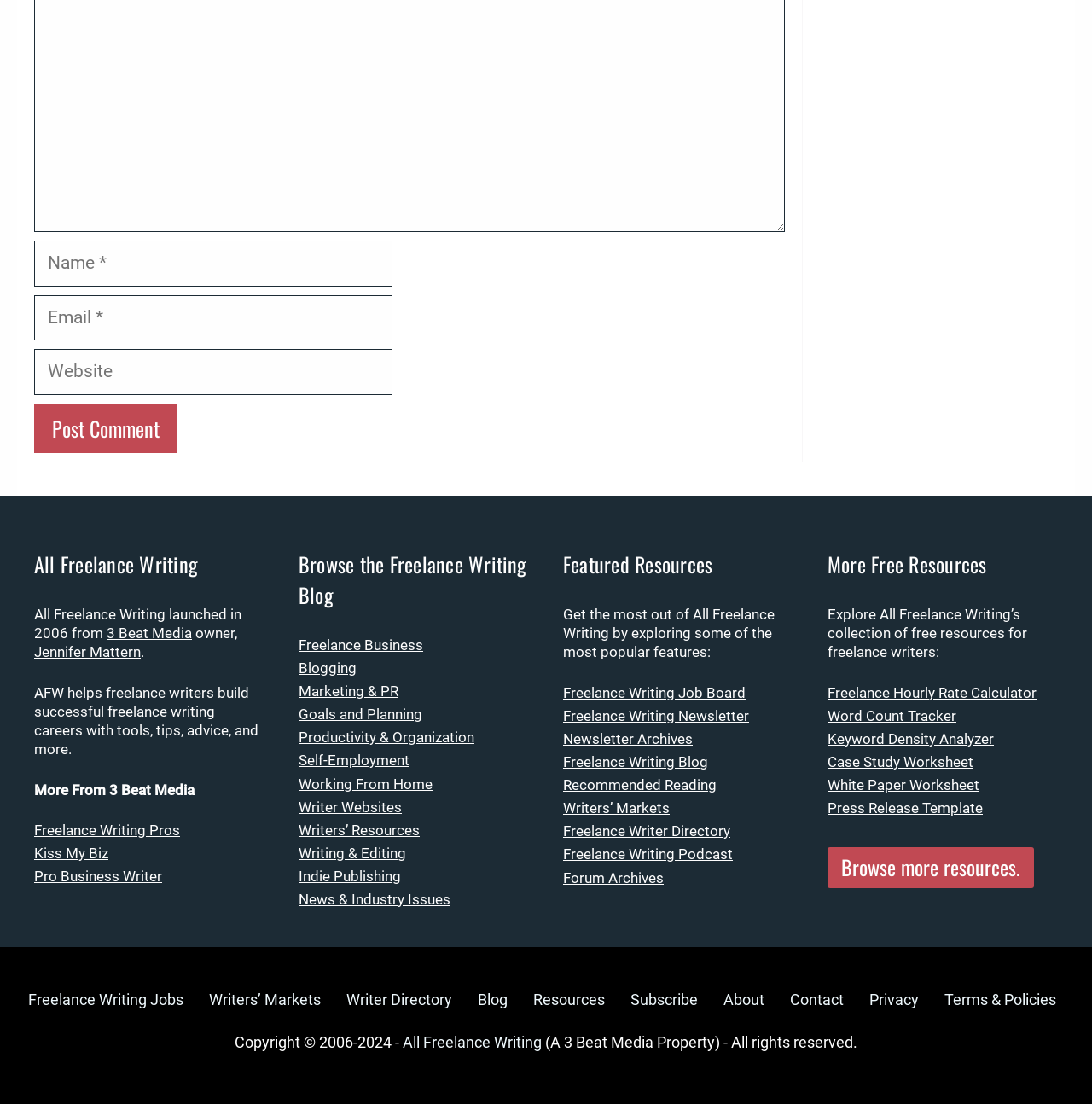How many categories are listed under 'Browse the Freelance Writing Blog'?
Provide a well-explained and detailed answer to the question.

Under the heading 'Browse the Freelance Writing Blog', there are 9 categories listed, namely 'Freelance Business', 'Blogging', 'Marketing & PR', 'Goals and Planning', 'Productivity & Organization', 'Self-Employment', 'Working From Home', 'Writer Websites', and 'Writers’ Resources'.